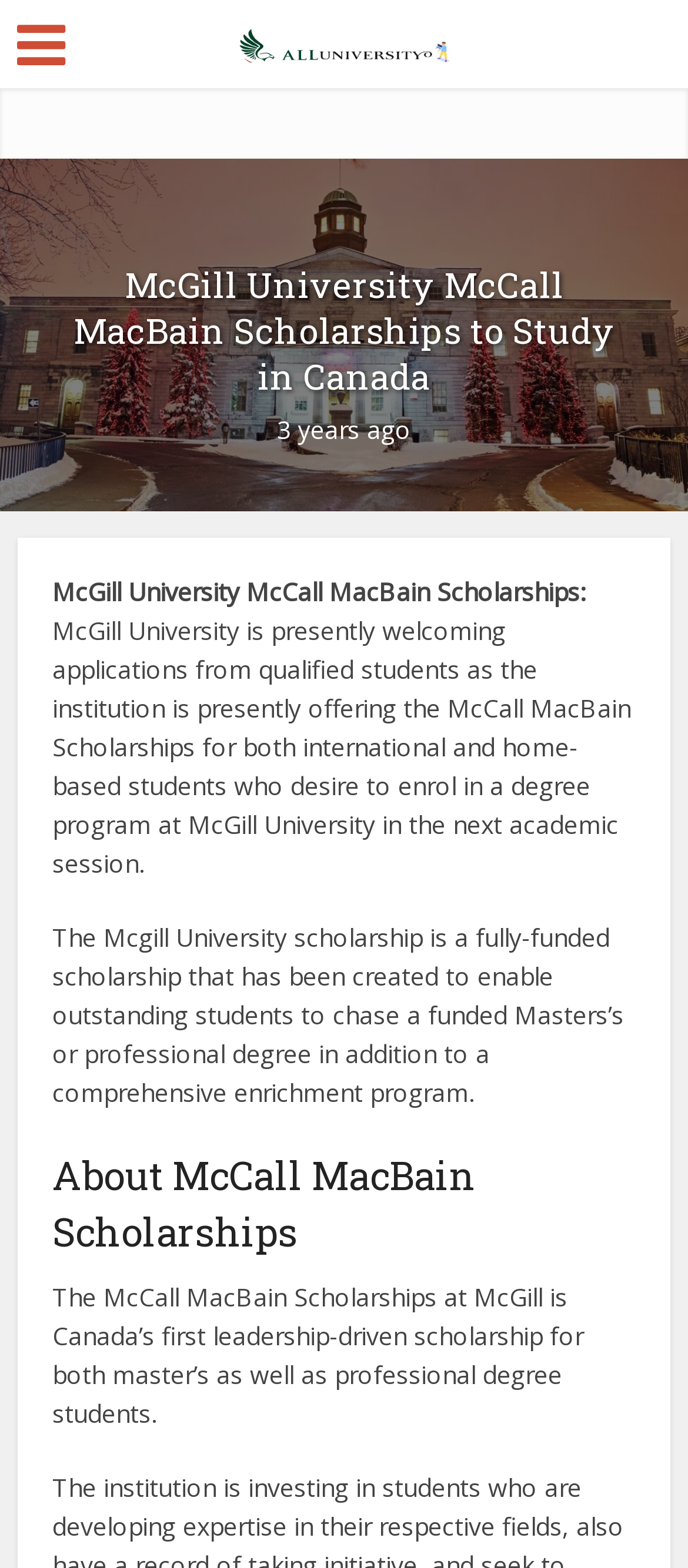What is the purpose of McCall MacBain Scholarships?
Please provide a single word or phrase as your answer based on the image.

To enable outstanding students